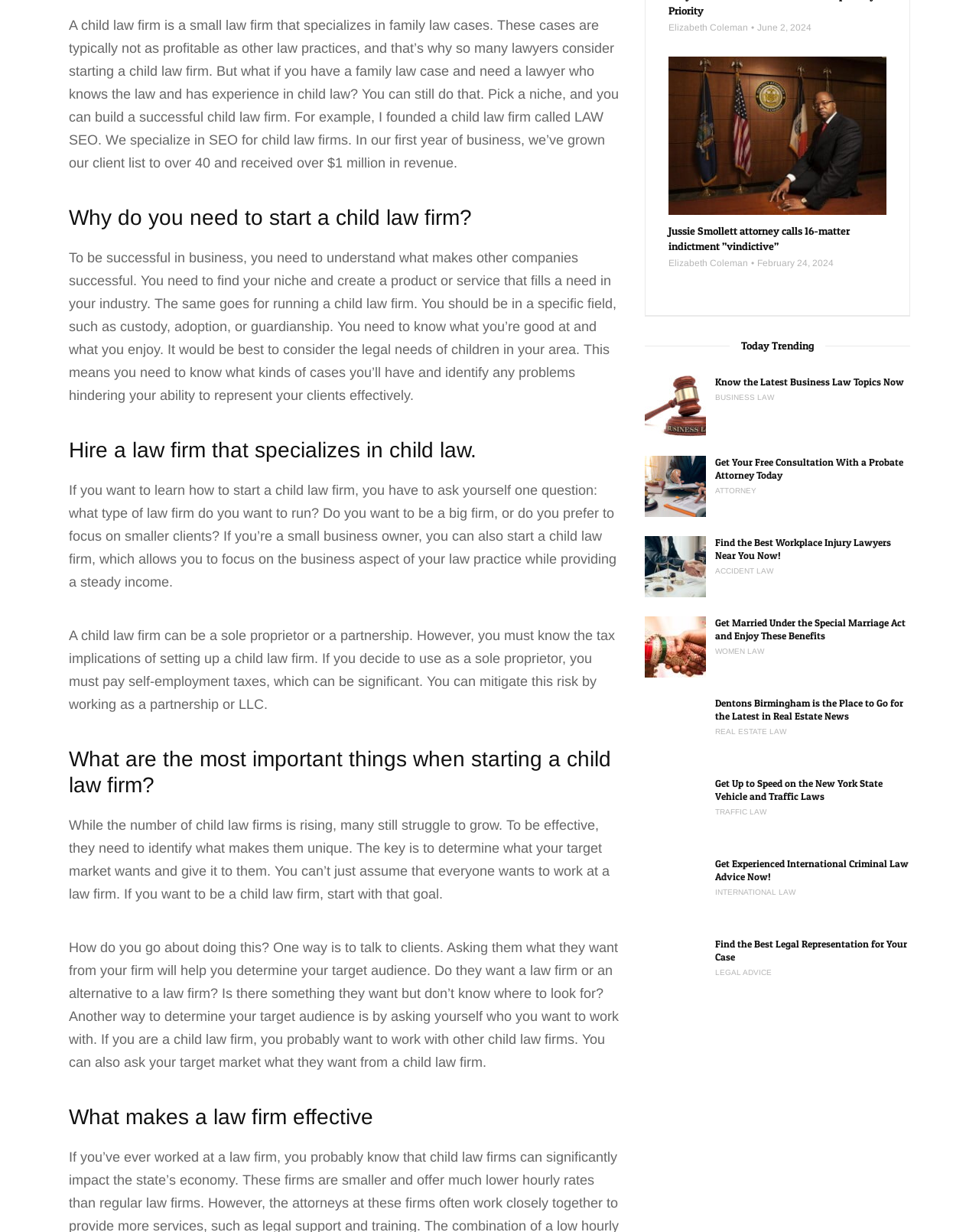Determine the bounding box coordinates of the clickable element to complete this instruction: "Access Standards Of Business Ethics in English". Provide the coordinates in the format of four float numbers between 0 and 1, [left, top, right, bottom].

None